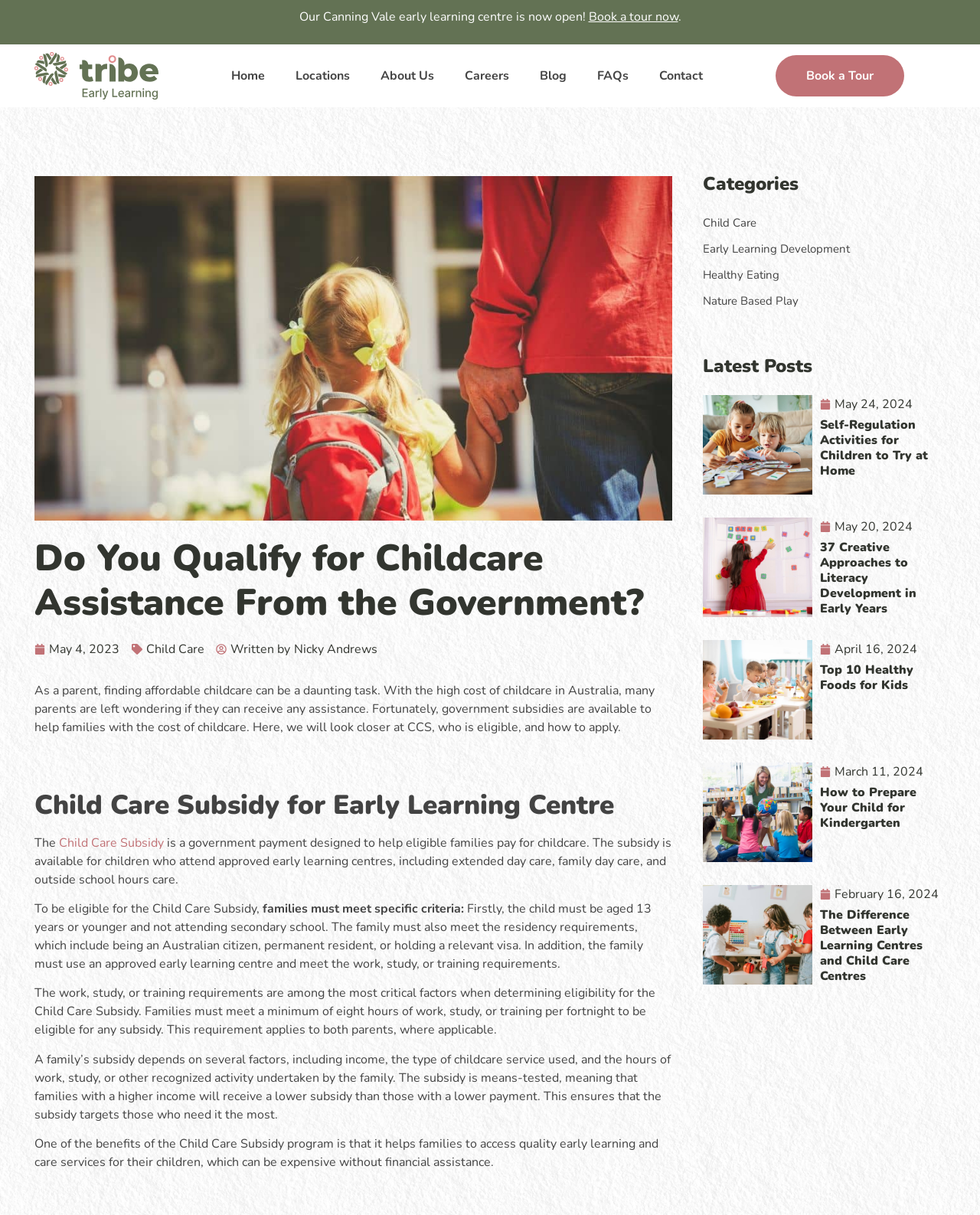Find the bounding box coordinates of the clickable area required to complete the following action: "Learn more about Tribe Early Learning".

[0.035, 0.043, 0.161, 0.082]